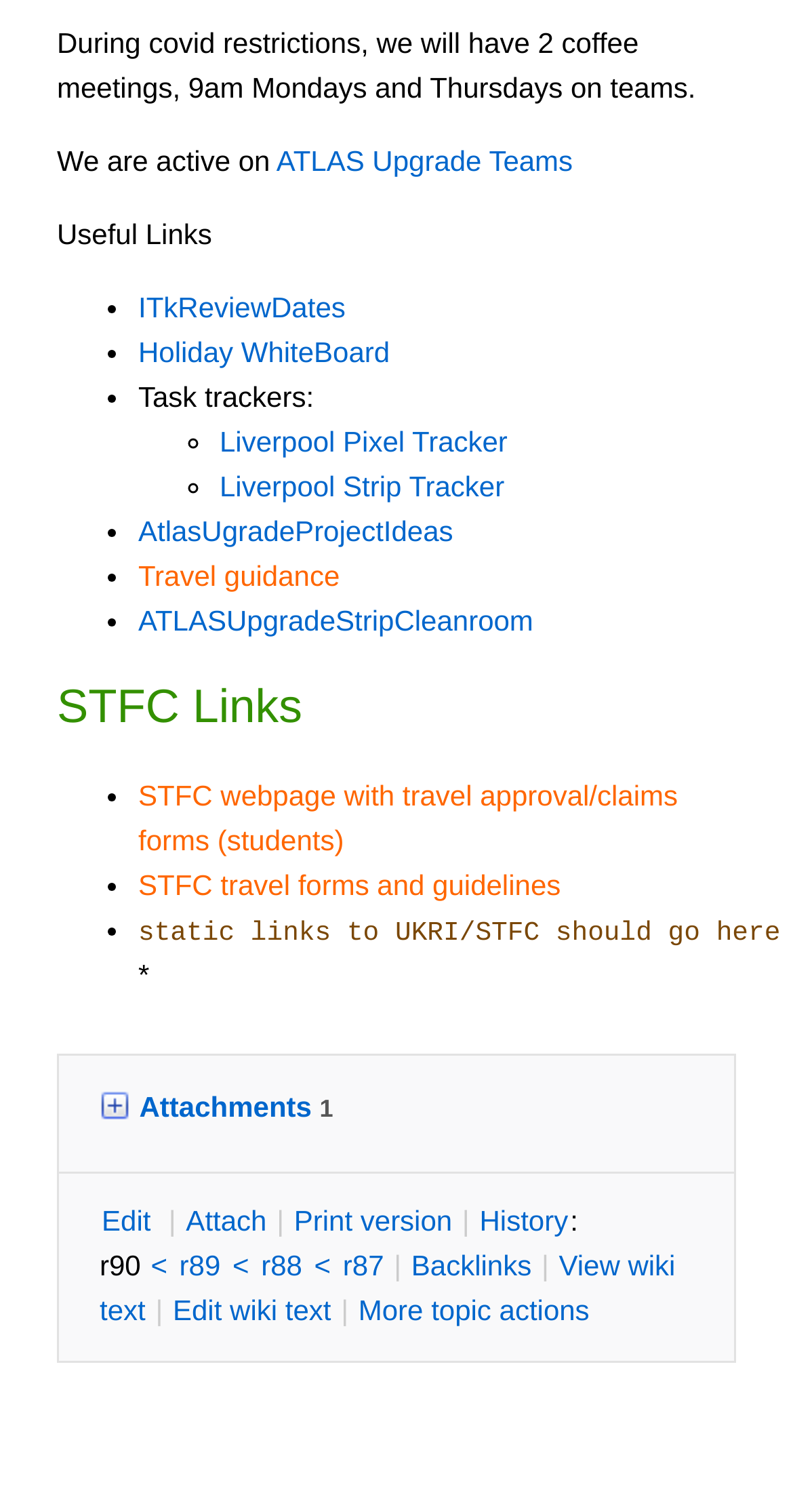What is the purpose of the 'STFC Links' section?
Look at the image and provide a detailed response to the question.

The 'STFC Links' section contains a list of links to various STFC resources such as STFC webpage with travel approval/claims forms, STFC travel forms and guidelines, which suggests that its purpose is to provide links to STFC resources.